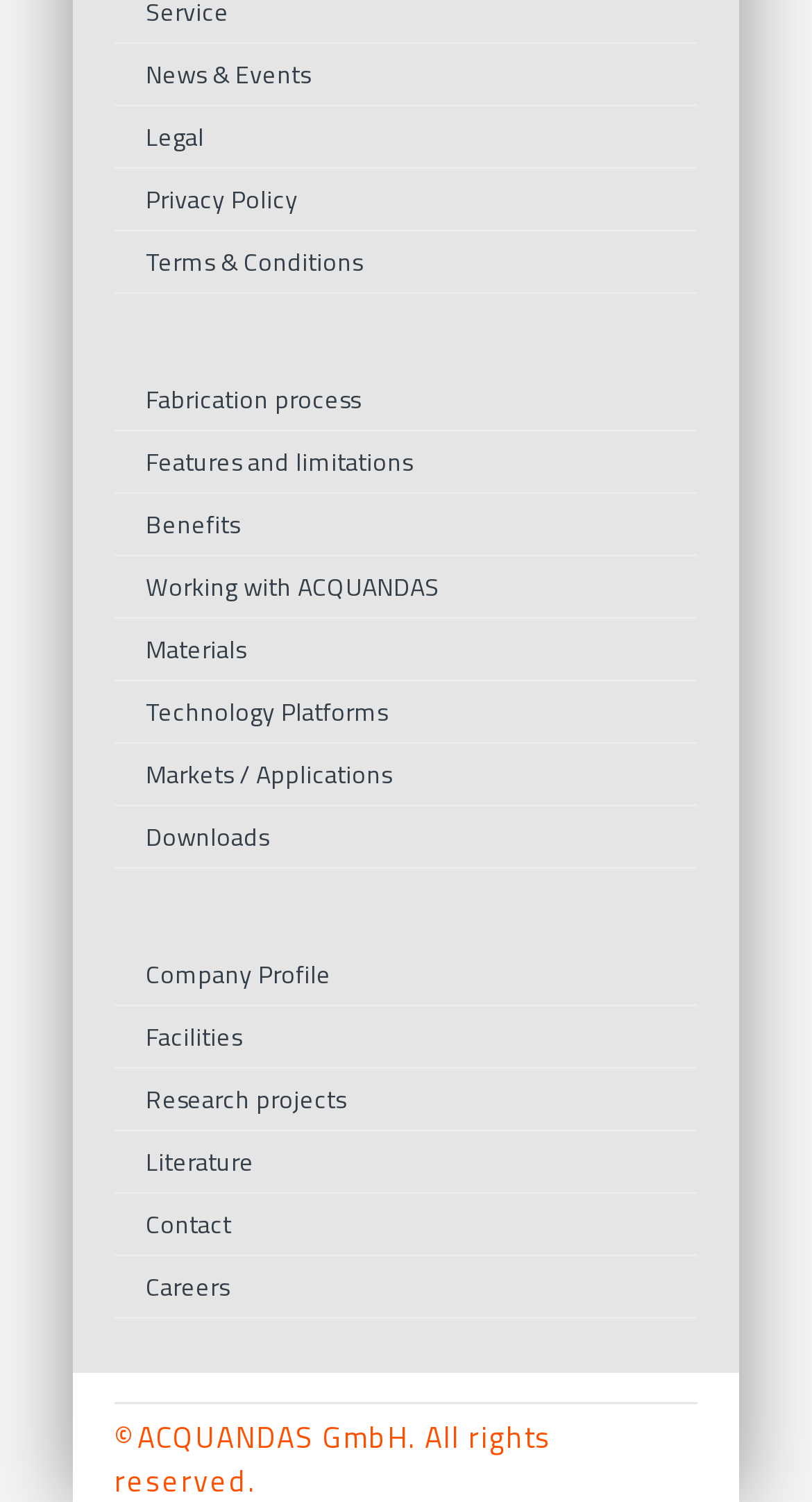Please identify the coordinates of the bounding box for the clickable region that will accomplish this instruction: "Read about fabrication process".

[0.141, 0.246, 0.859, 0.287]